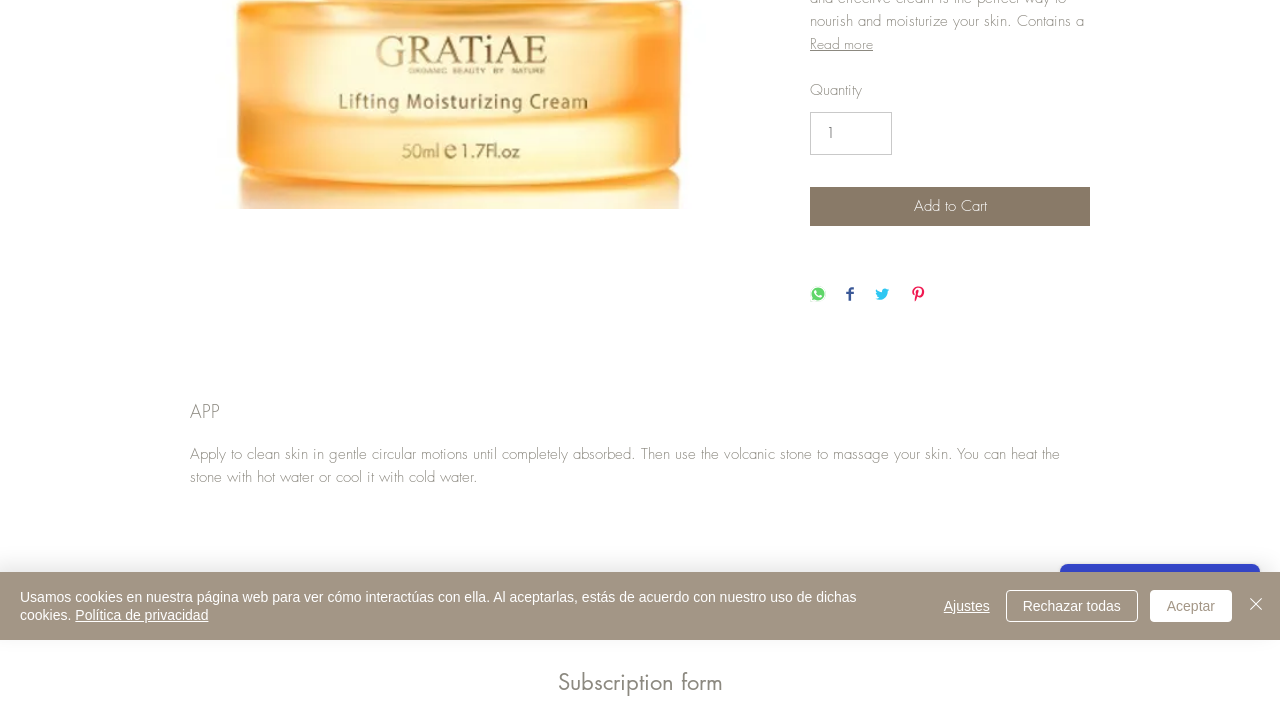Please determine the bounding box of the UI element that matches this description: aria-label="Close". The coordinates should be given as (top-left x, top-left y, bottom-right x, bottom-right y), with all values between 0 and 1.

[0.972, 0.836, 0.991, 0.888]